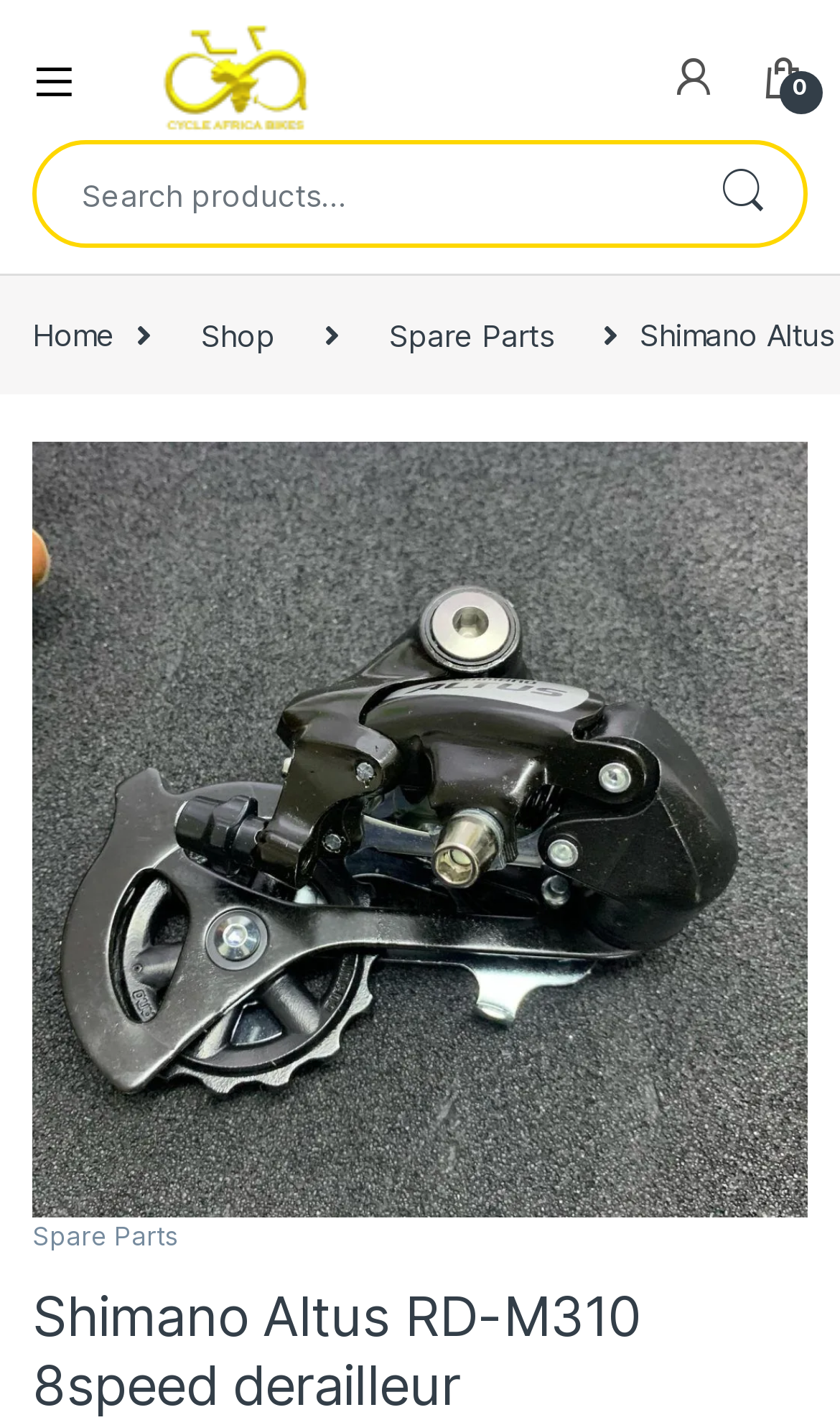Identify and extract the main heading of the webpage.

Shimano Altus RD-M310 8speed derailleur